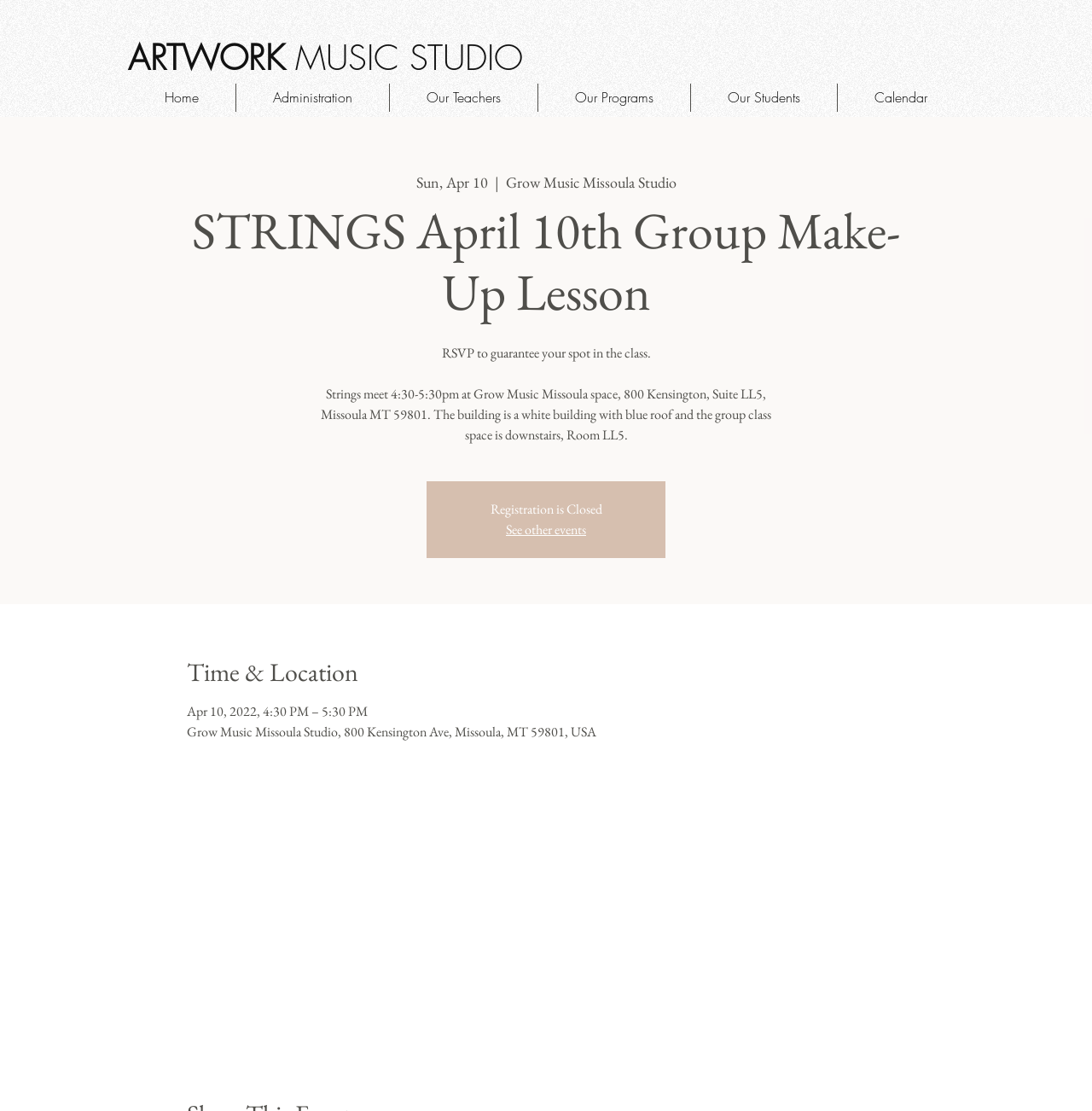Provide a comprehensive description of the webpage.

The webpage is about an event, specifically a group make-up lesson for strings on April 10th at Artwork Music Studio. At the top of the page, there is a heading that reads "ARTWORK MUSIC STUDIO" and a navigation menu with links to "Home", "Administration", "Our Teachers", "Our Programs", "Our Students", and "Calendar". 

Below the navigation menu, there is a section that displays the event details. The event title "STRINGS April 10th Group Make-Up Lesson" is prominently displayed, followed by a brief description that includes the RSVP information, date, time, and location of the event. The location is also shown on a map, which is embedded in an iframe at the bottom of the page.

To the right of the event title, there is a section that displays the date "Sun, Apr 10" and the location "Grow Music Missoula Studio". Below this section, there is a notice that "Registration is Closed" and a link to "See other events". 

Further down the page, there is a section titled "Time & Location" that provides more details about the event schedule and venue. The event is scheduled to take place on April 10, 2022, from 4:30 PM to 5:30 PM at Grow Music Missoula Studio, with the address and location provided.